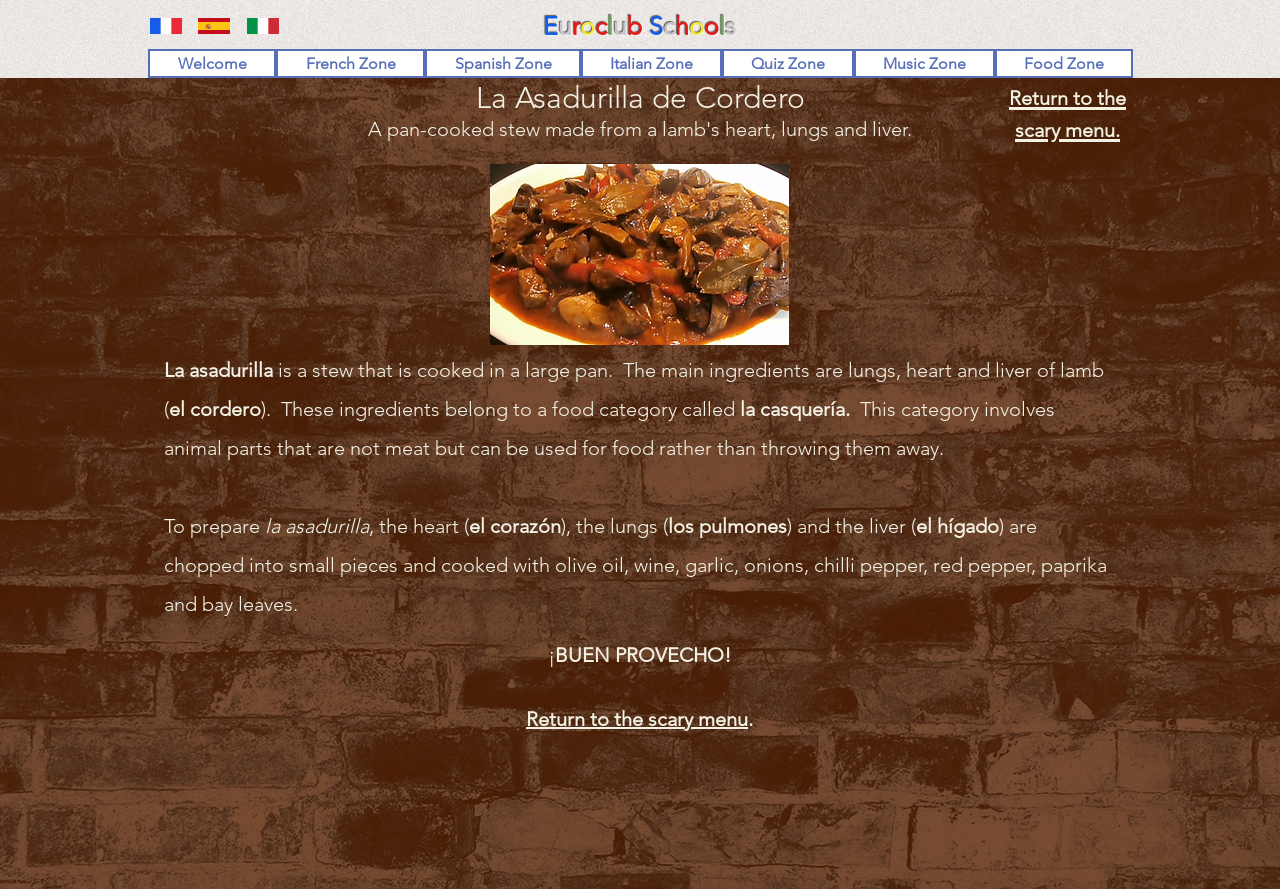Provide a brief response using a word or short phrase to this question:
What is La Asadurilla de Cordero?

A pan-cooked stew